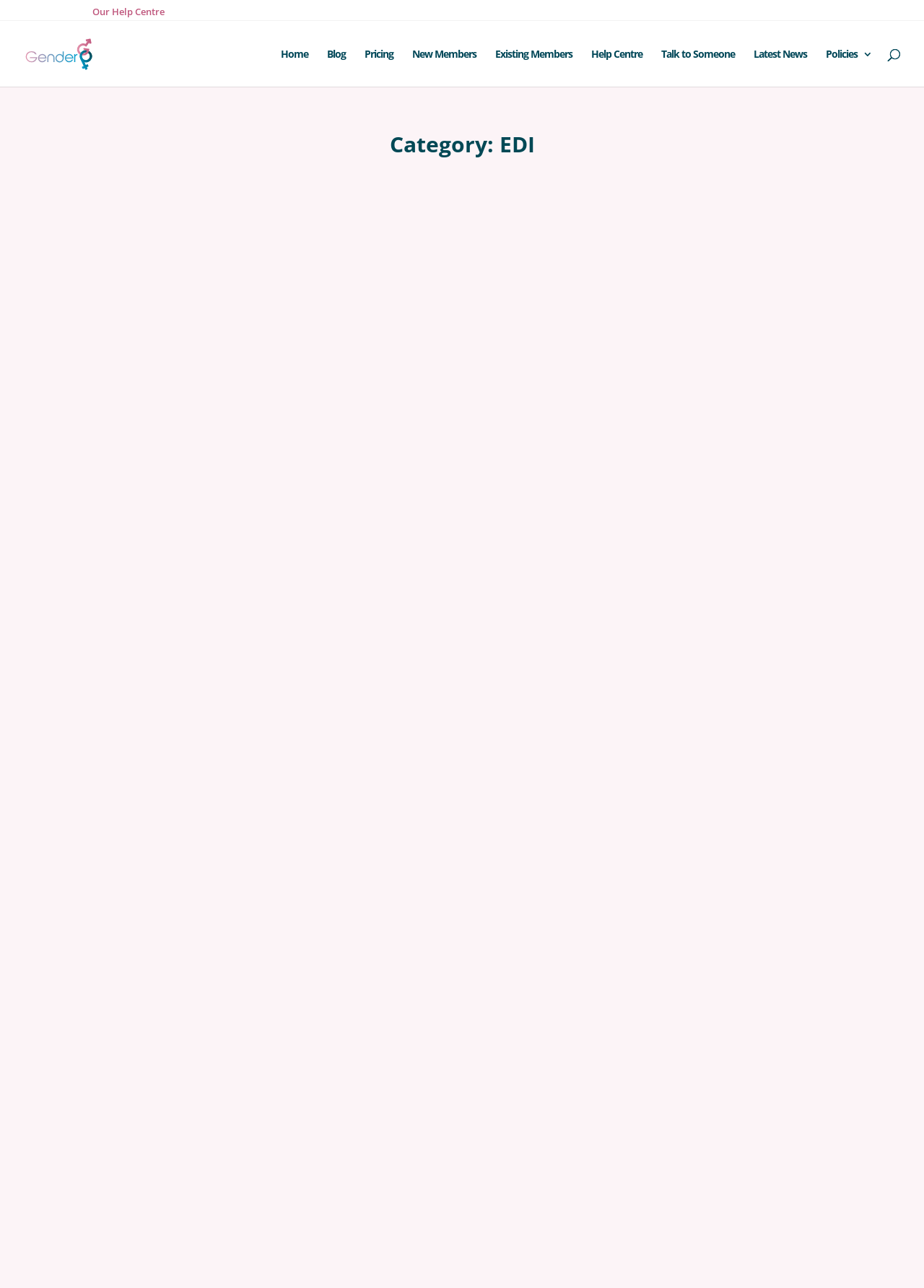Specify the bounding box coordinates of the element's region that should be clicked to achieve the following instruction: "Read the article about trans person rights in the US workplace". The bounding box coordinates consist of four float numbers between 0 and 1, in the format [left, top, right, bottom].

[0.077, 0.147, 0.923, 0.526]